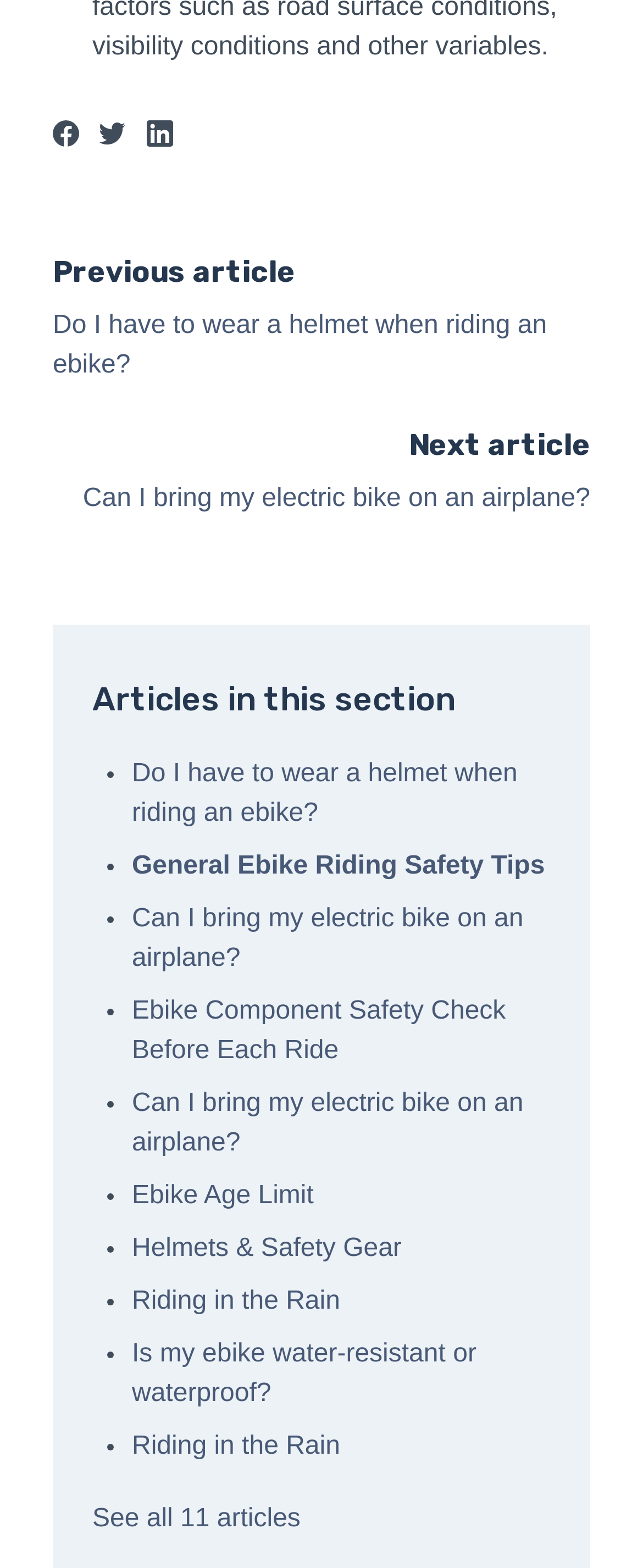Provide the bounding box coordinates of the area you need to click to execute the following instruction: "Read the previous article".

[0.082, 0.198, 0.851, 0.242]